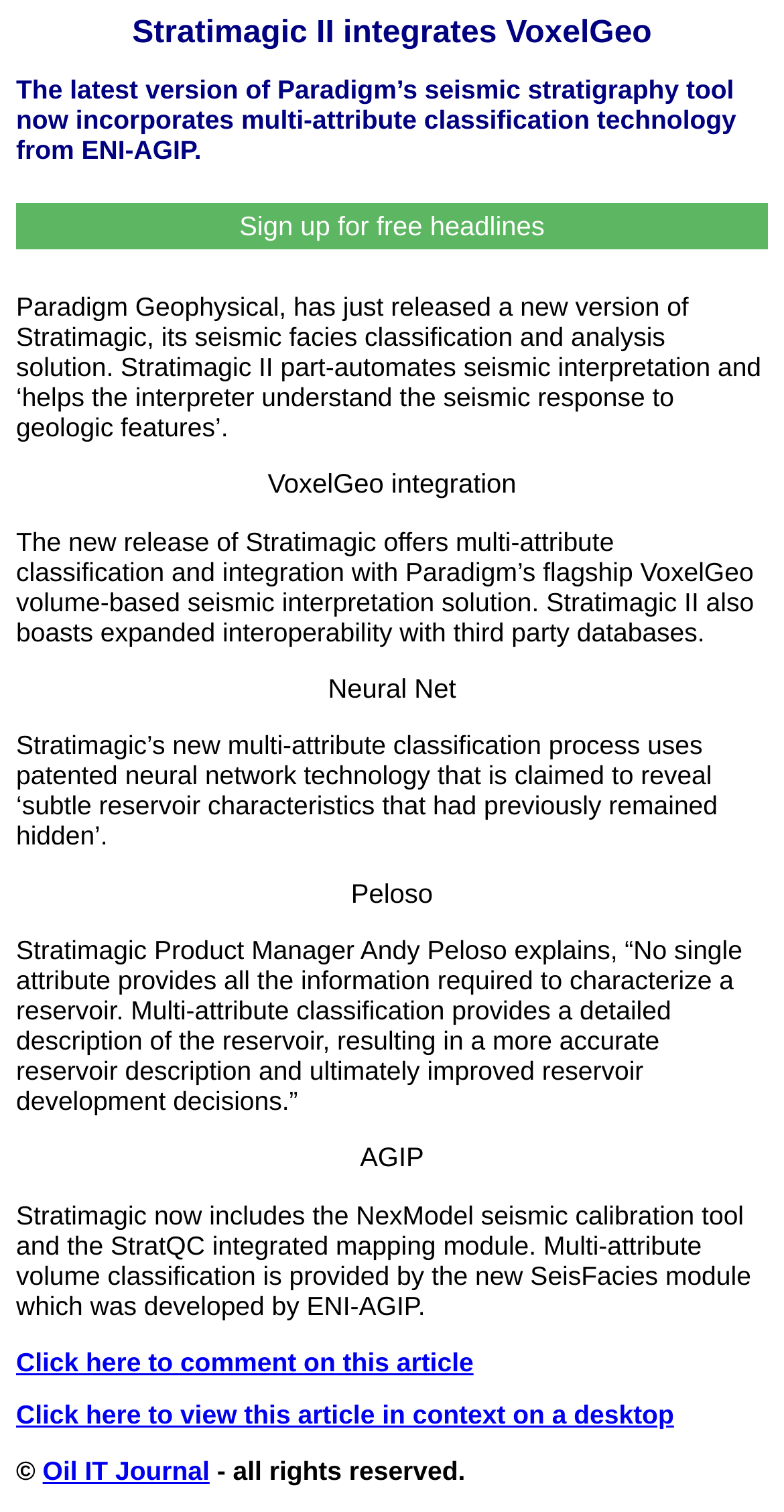What is the name of the Stratimagic Product Manager?
Examine the screenshot and reply with a single word or phrase.

Andy Peloso